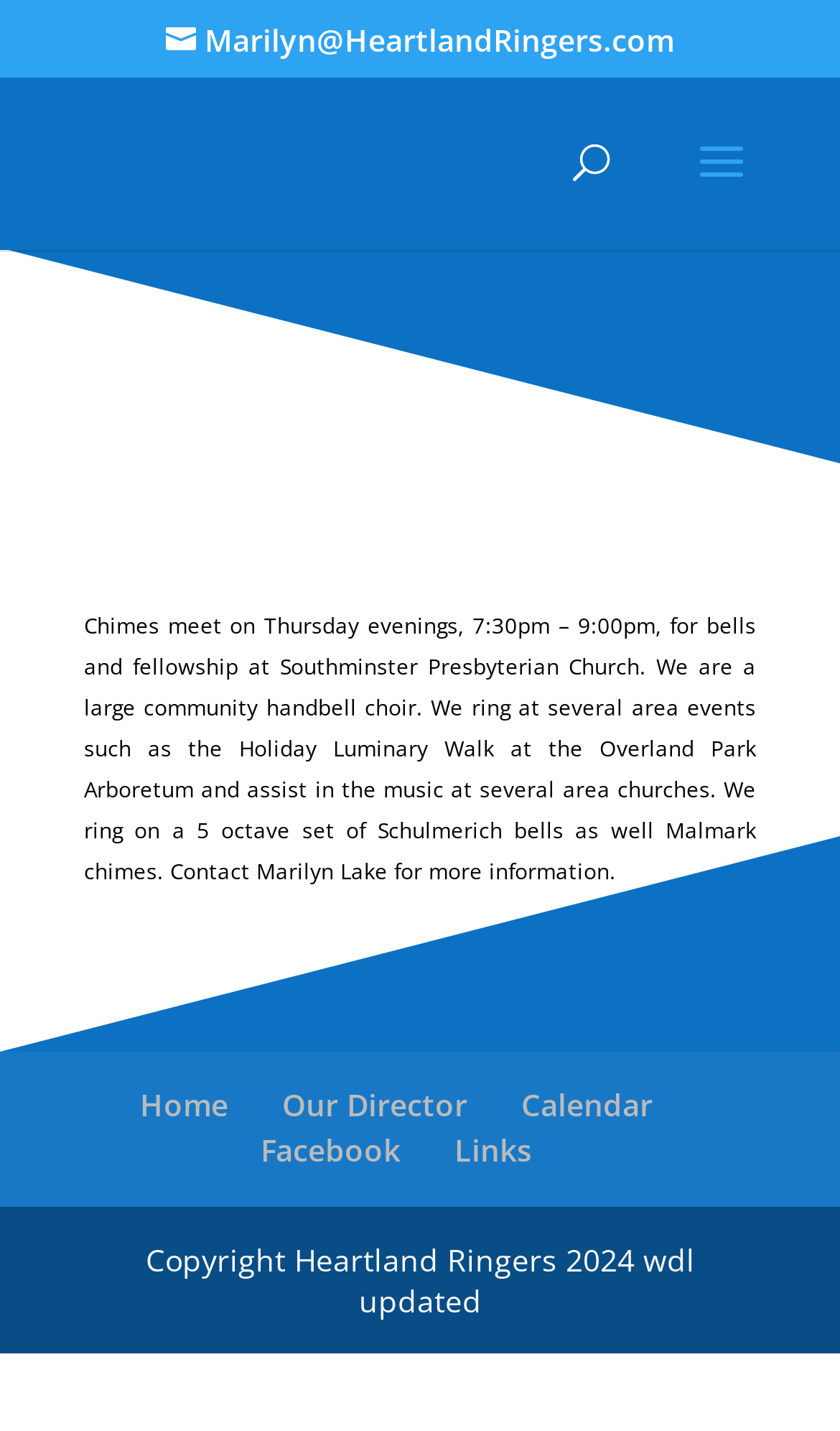Please find the bounding box coordinates of the section that needs to be clicked to achieve this instruction: "Click on the Login link".

None